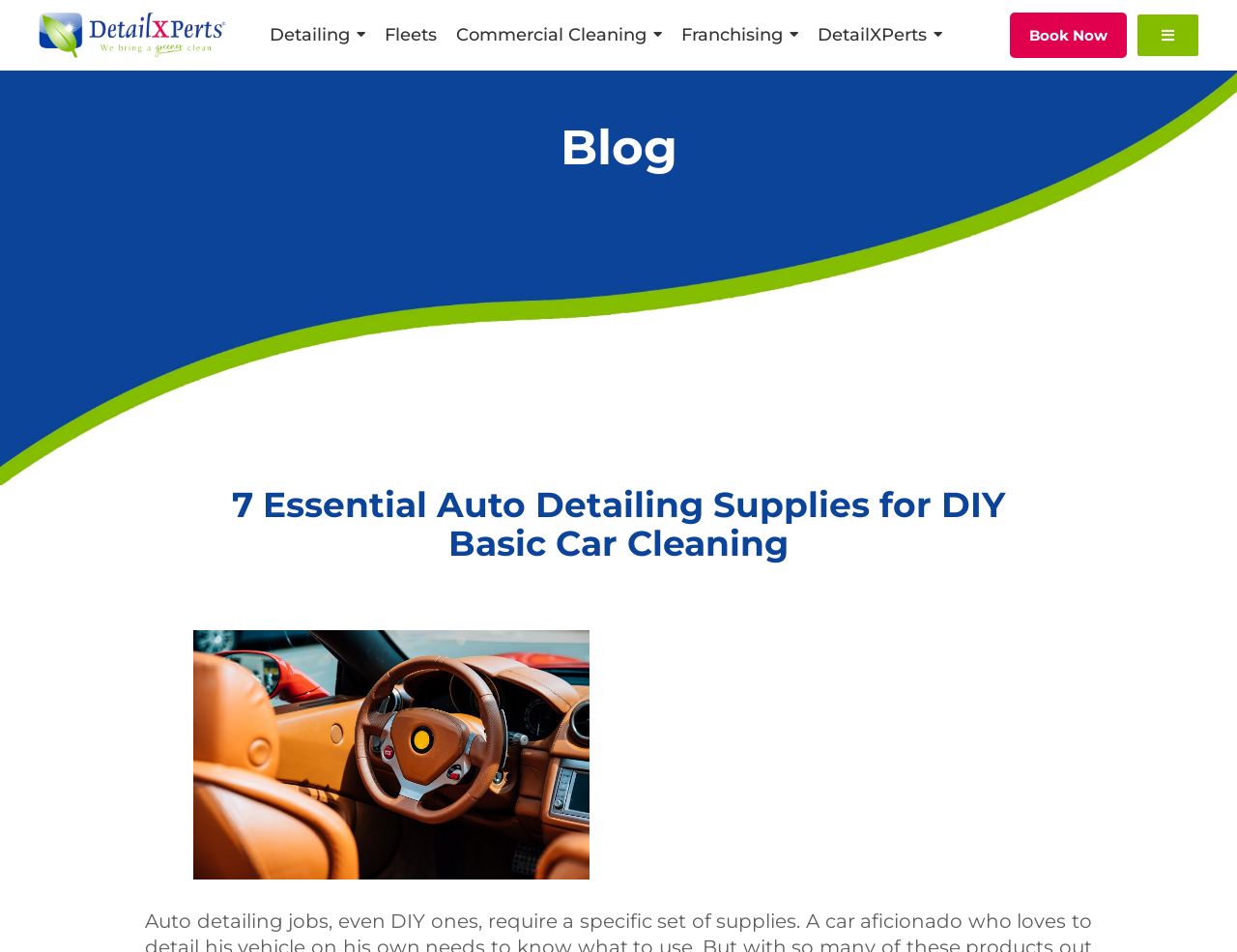Please locate the UI element described by "Book Now" and provide its bounding box coordinates.

[0.817, 0.013, 0.911, 0.06]